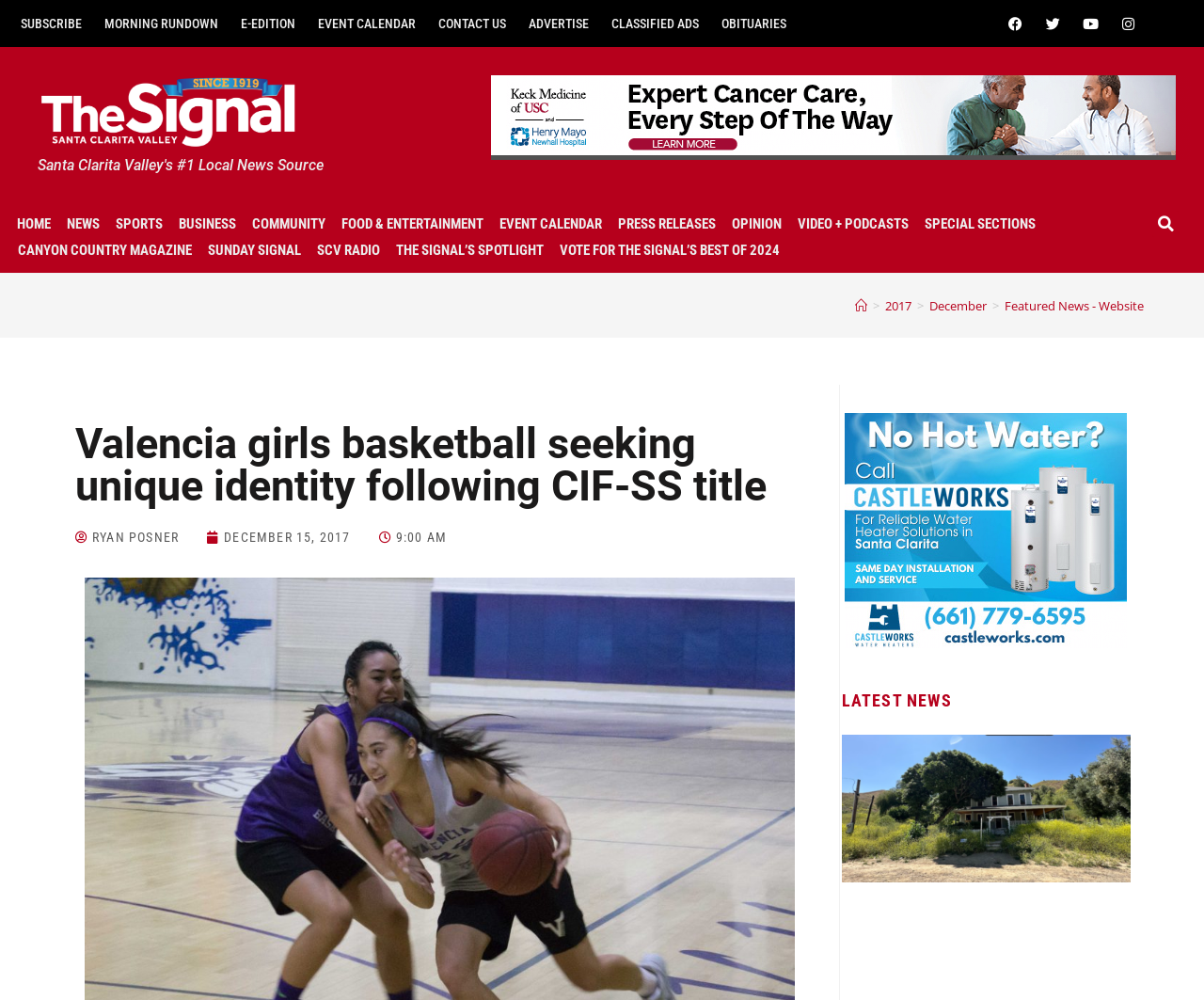Identify the bounding box coordinates for the region of the element that should be clicked to carry out the instruction: "Check the 'EVENT CALENDAR'". The bounding box coordinates should be four float numbers between 0 and 1, i.e., [left, top, right, bottom].

[0.409, 0.211, 0.506, 0.237]